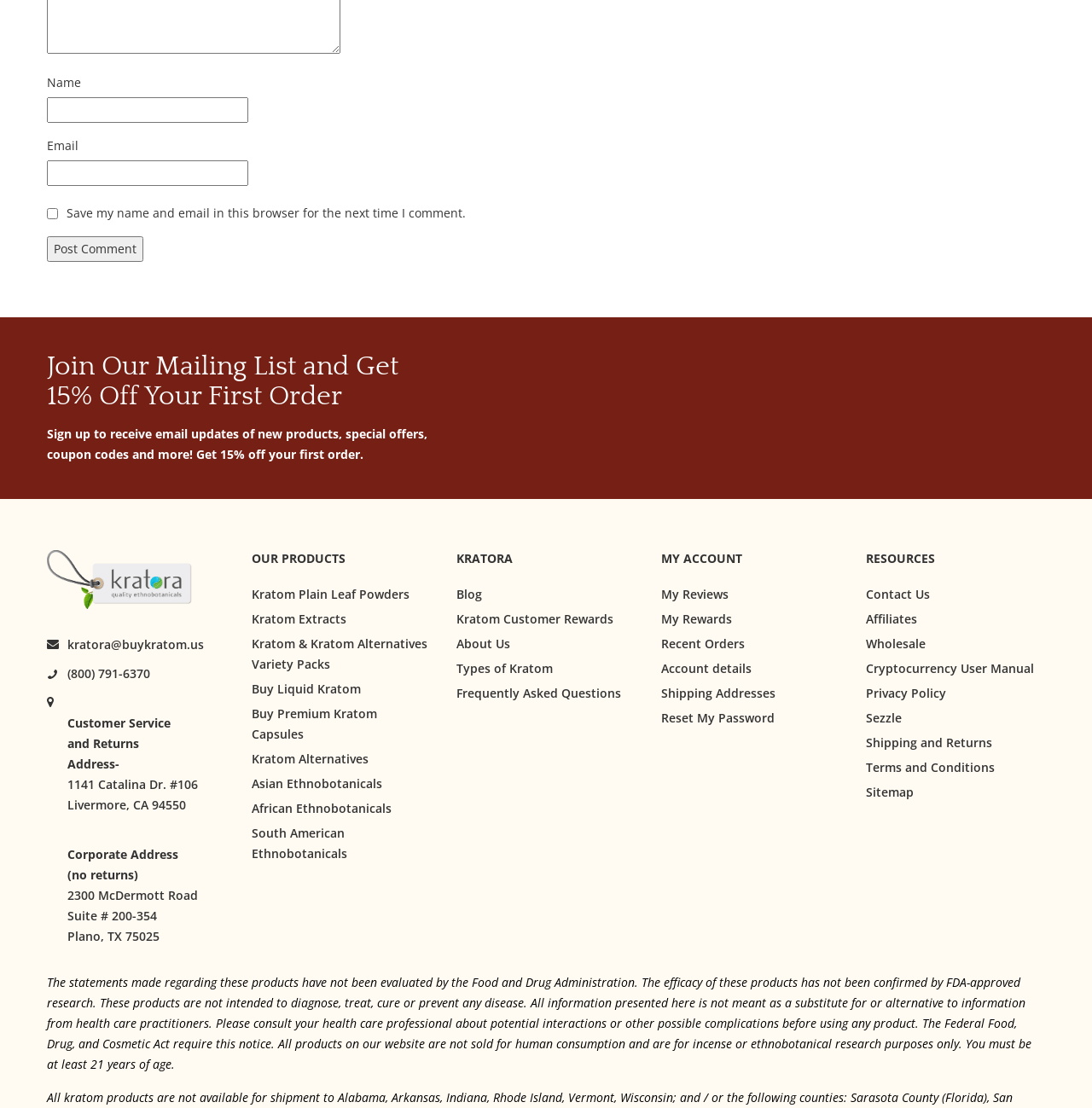Pinpoint the bounding box coordinates for the area that should be clicked to perform the following instruction: "Sign up to receive email updates".

[0.043, 0.384, 0.391, 0.417]